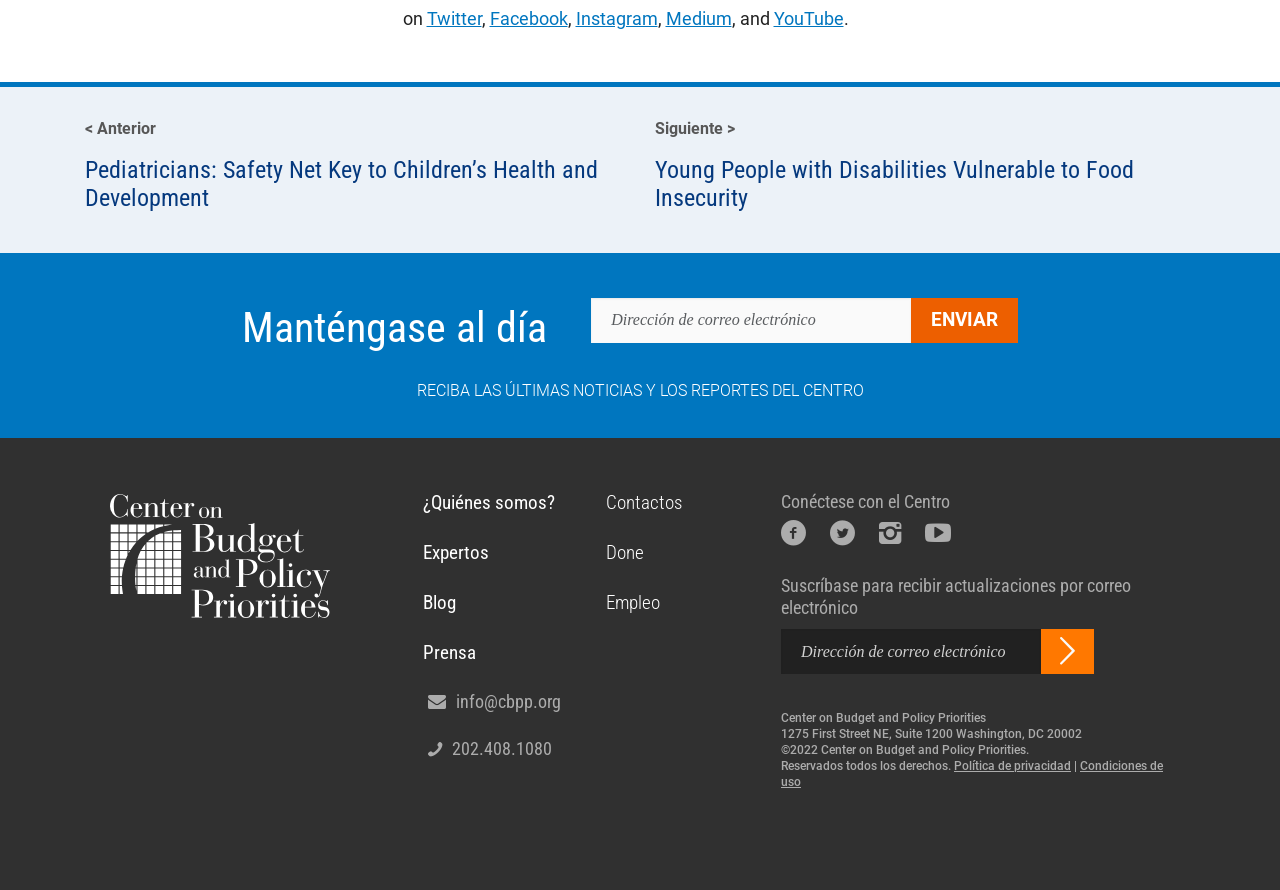Identify the bounding box coordinates of the region I need to click to complete this instruction: "Click on Política de privacidad".

[0.745, 0.853, 0.837, 0.869]